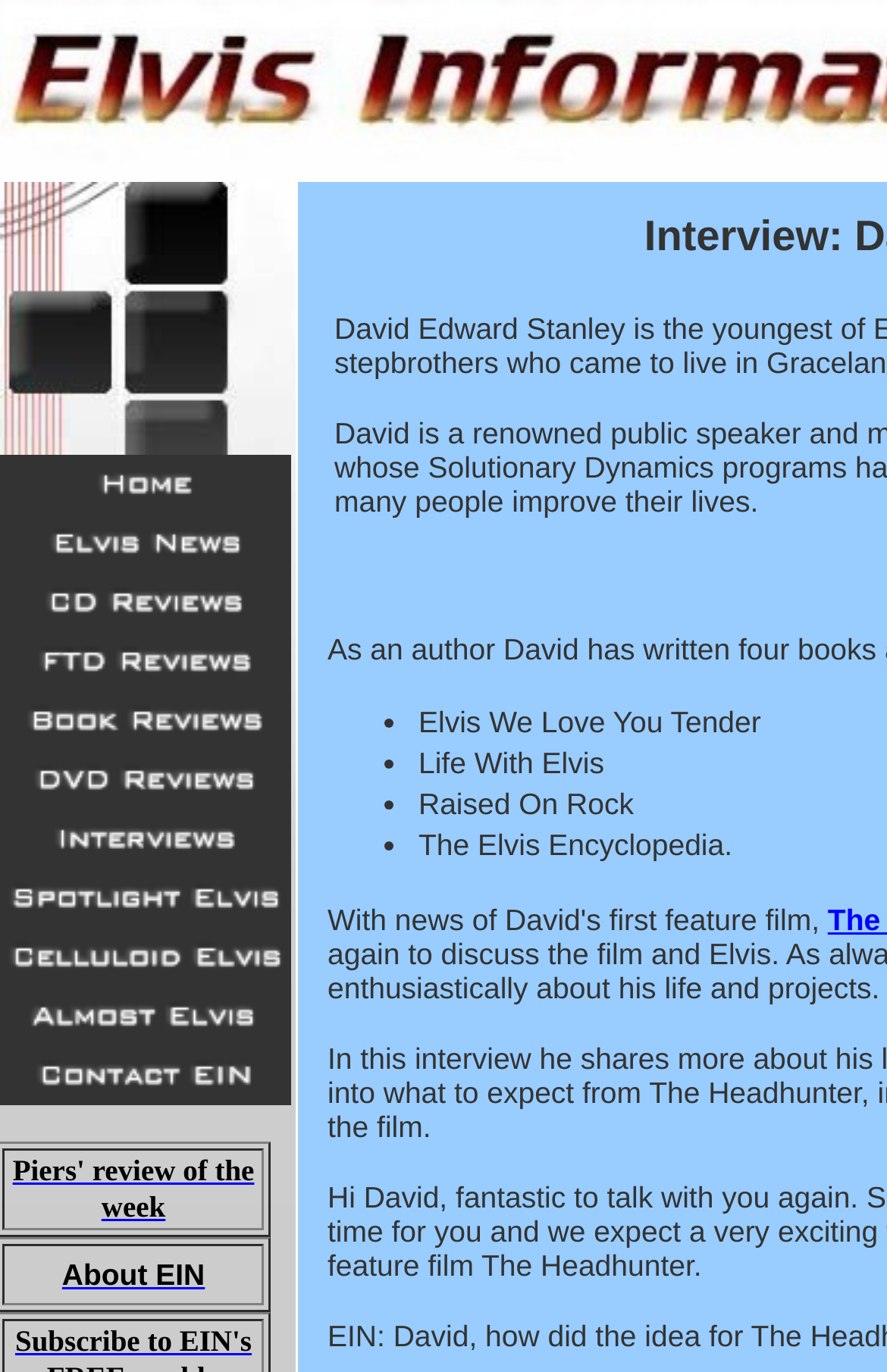How many list markers are there in the image?
Based on the image, provide your answer in one word or phrase.

4